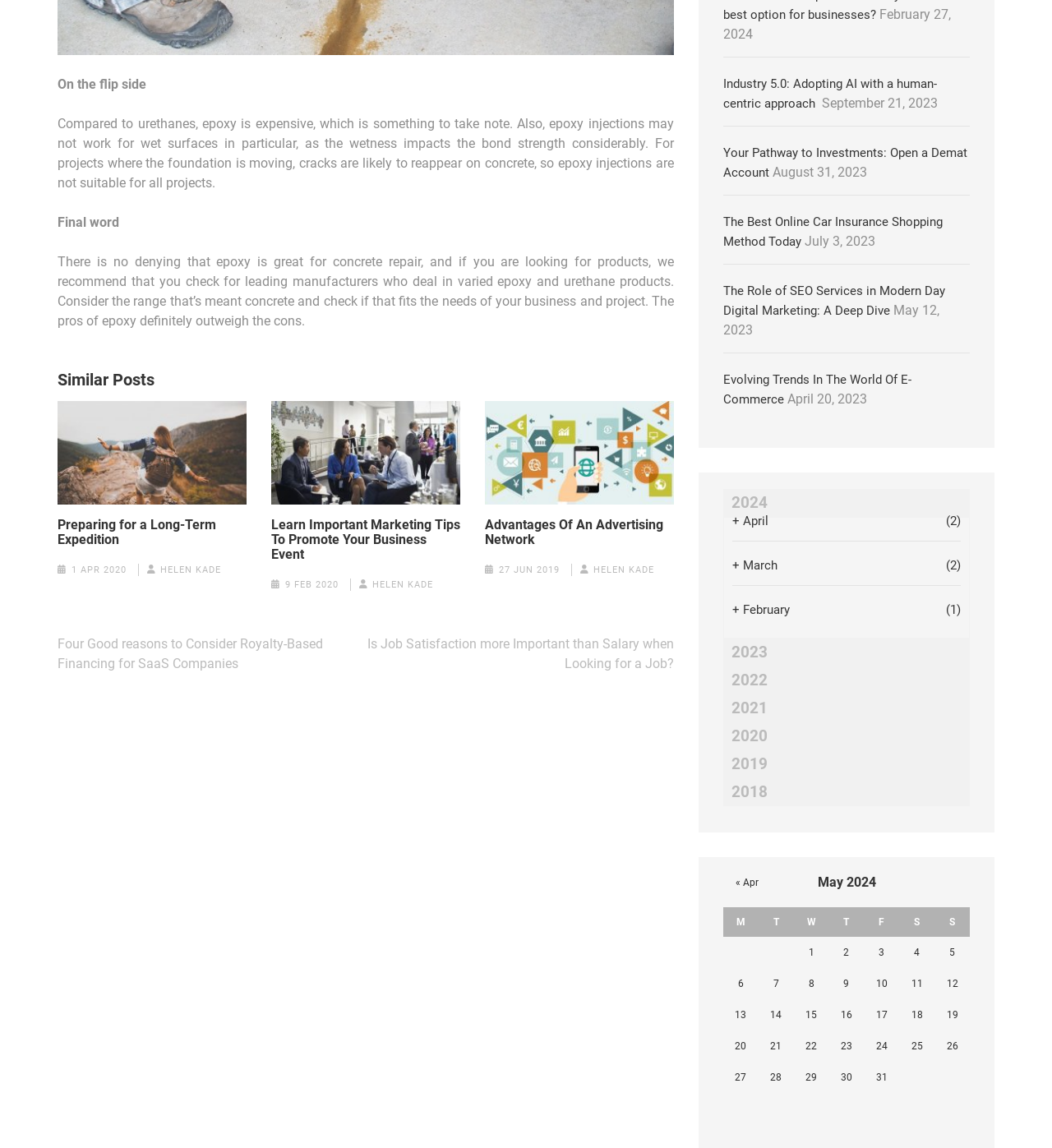Can you find the bounding box coordinates for the element to click on to achieve the instruction: "Navigate to 'Posts'"?

[0.055, 0.552, 0.641, 0.587]